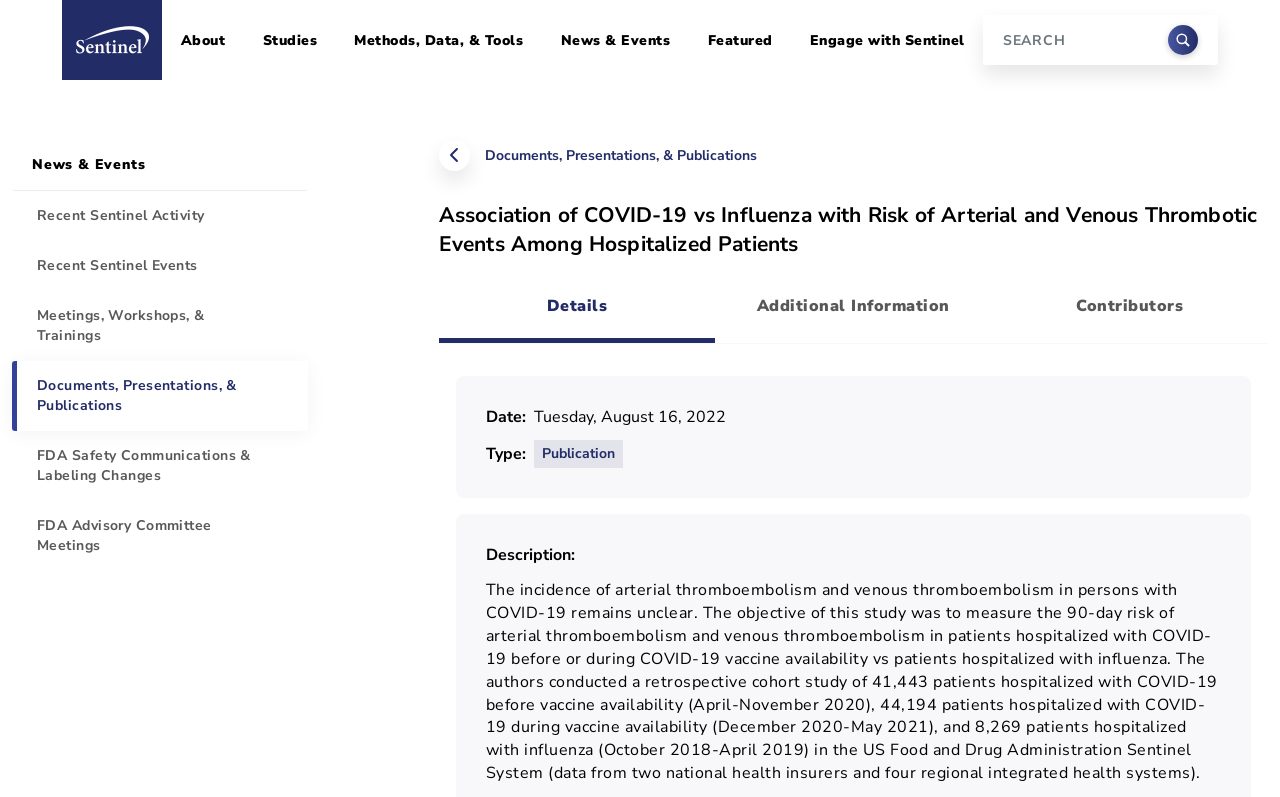Is there a description of the study's objective on this webpage?
Respond with a short answer, either a single word or a phrase, based on the image.

Yes